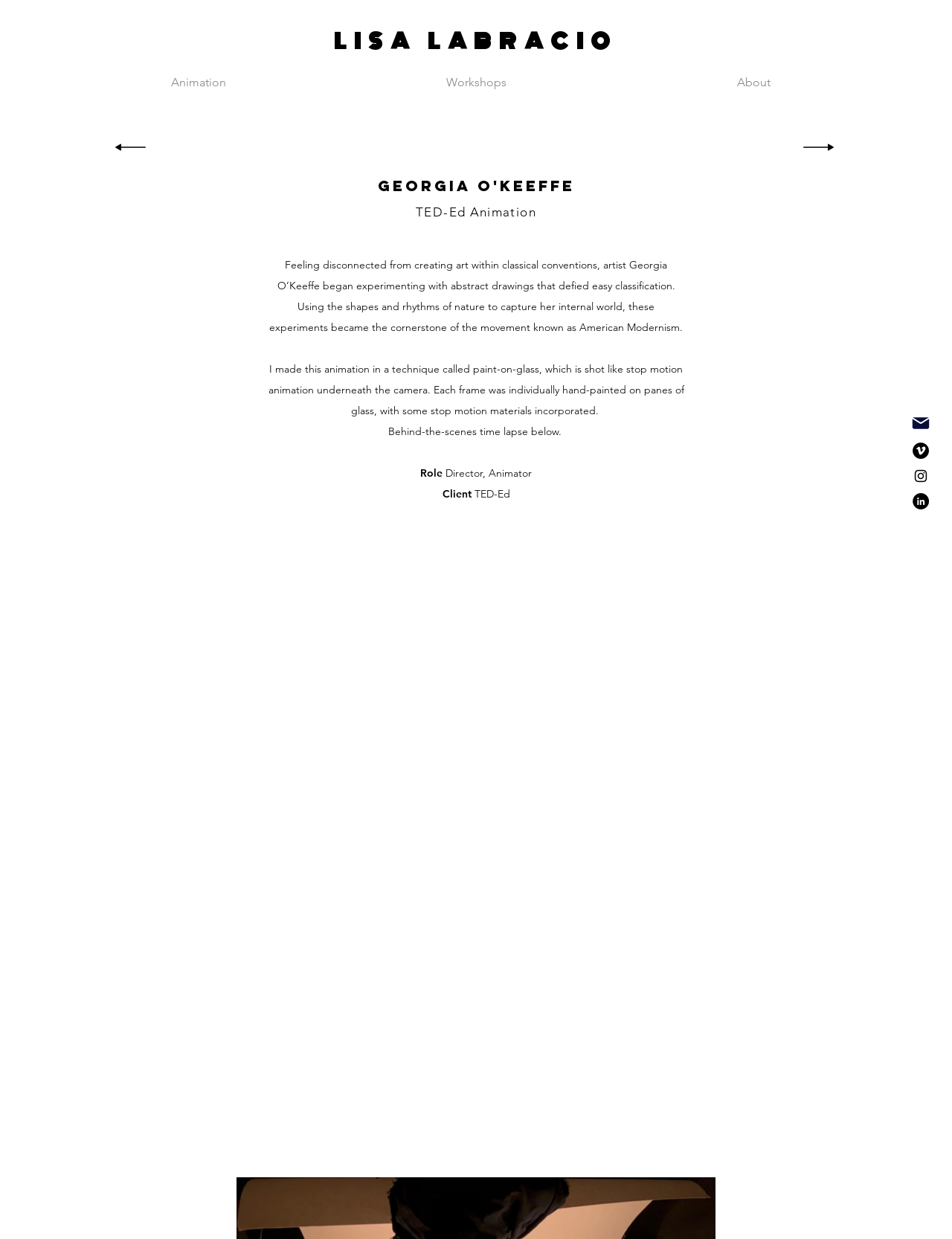What is the client of the animation?
Give a detailed explanation using the information visible in the image.

I found the answer by looking at the StaticText elements with the text 'Client' and 'TED-Ed' which are located at [0.464, 0.393, 0.495, 0.404] and [0.495, 0.393, 0.536, 0.404] respectively. This suggests that the client of the animation is TED-Ed.